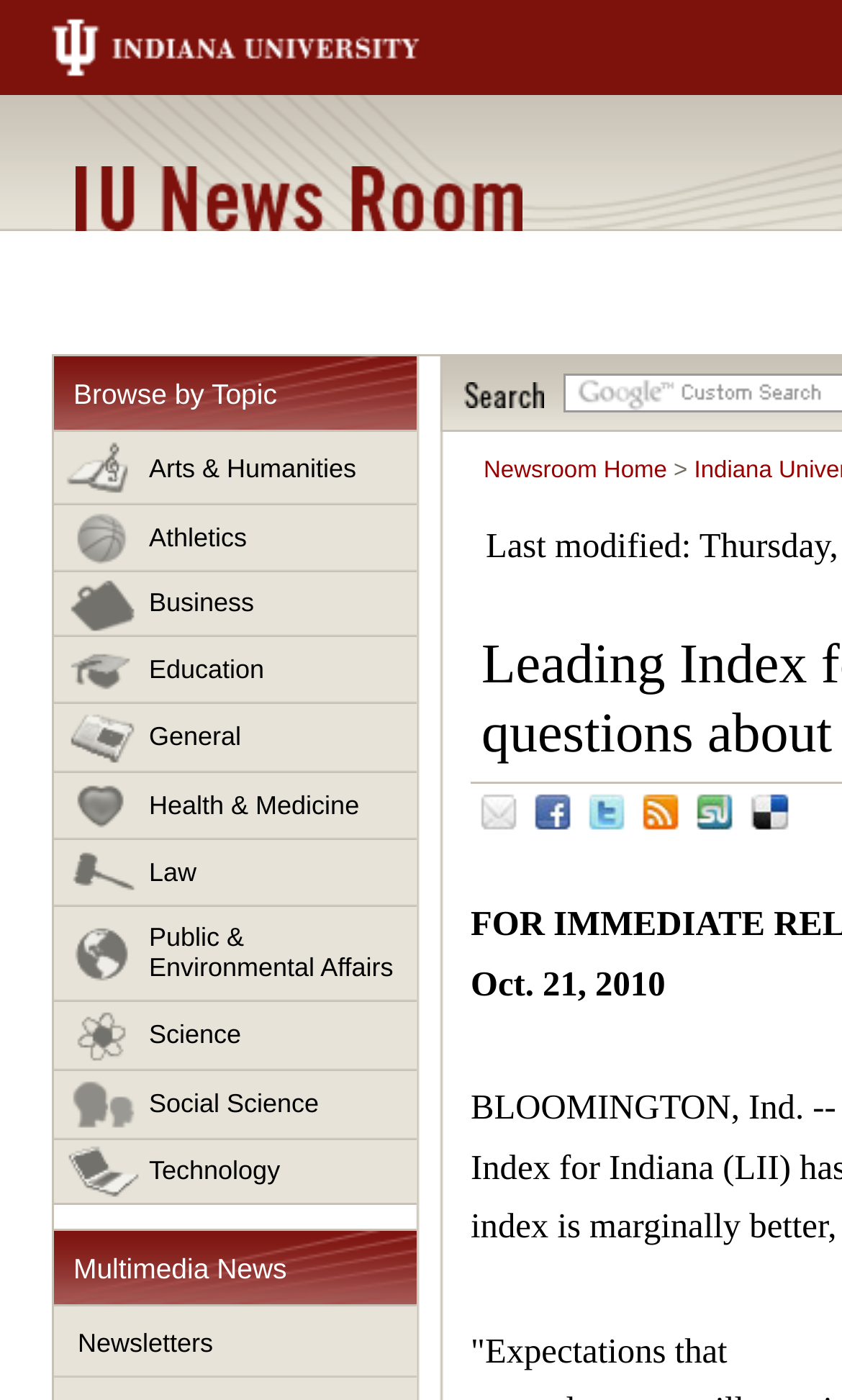Please determine the primary heading and provide its text.

IU News Room